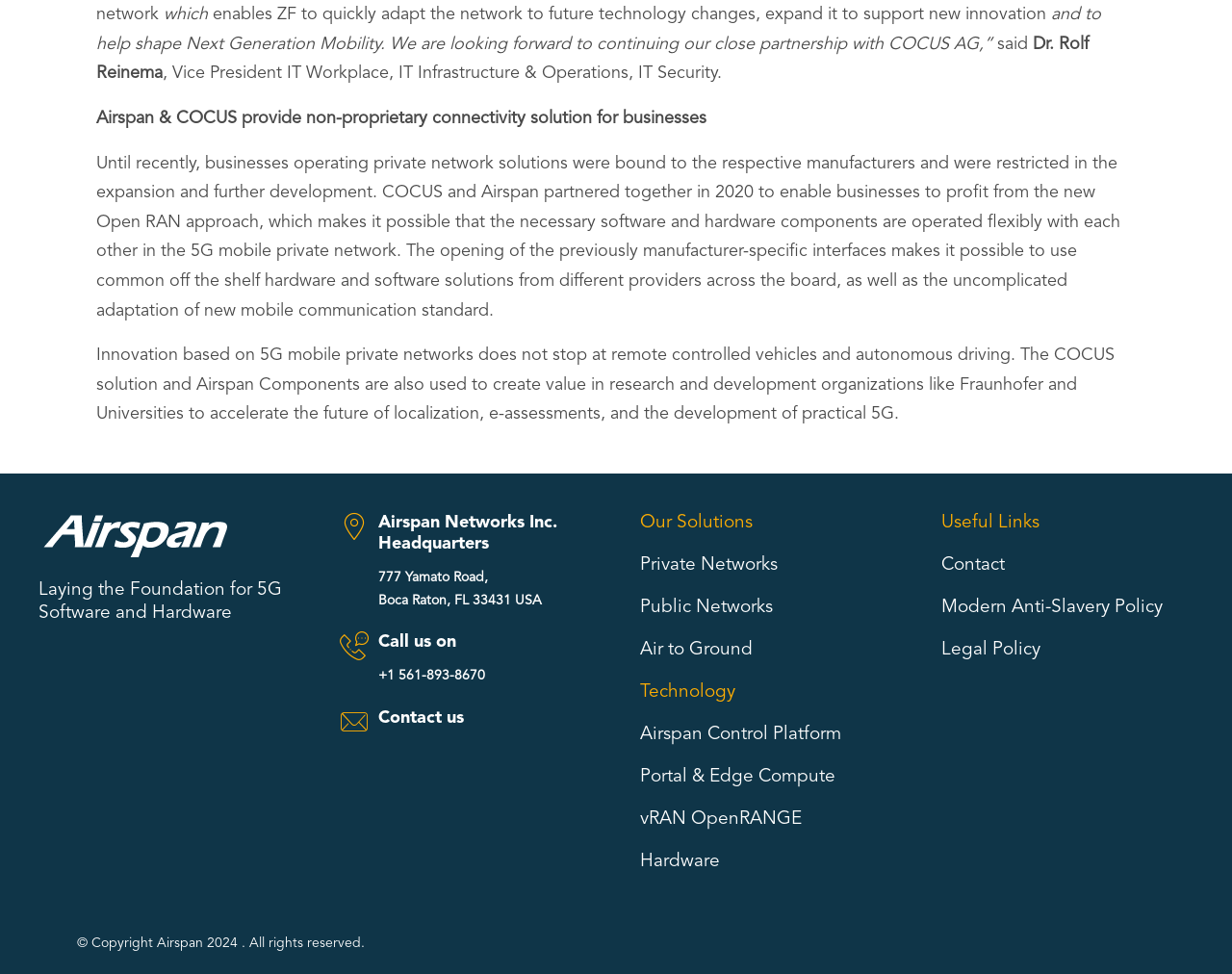What is the company's headquarters address?
Using the image as a reference, give a one-word or short phrase answer.

777 Yamato Road, Boca Raton, FL 33431 USA